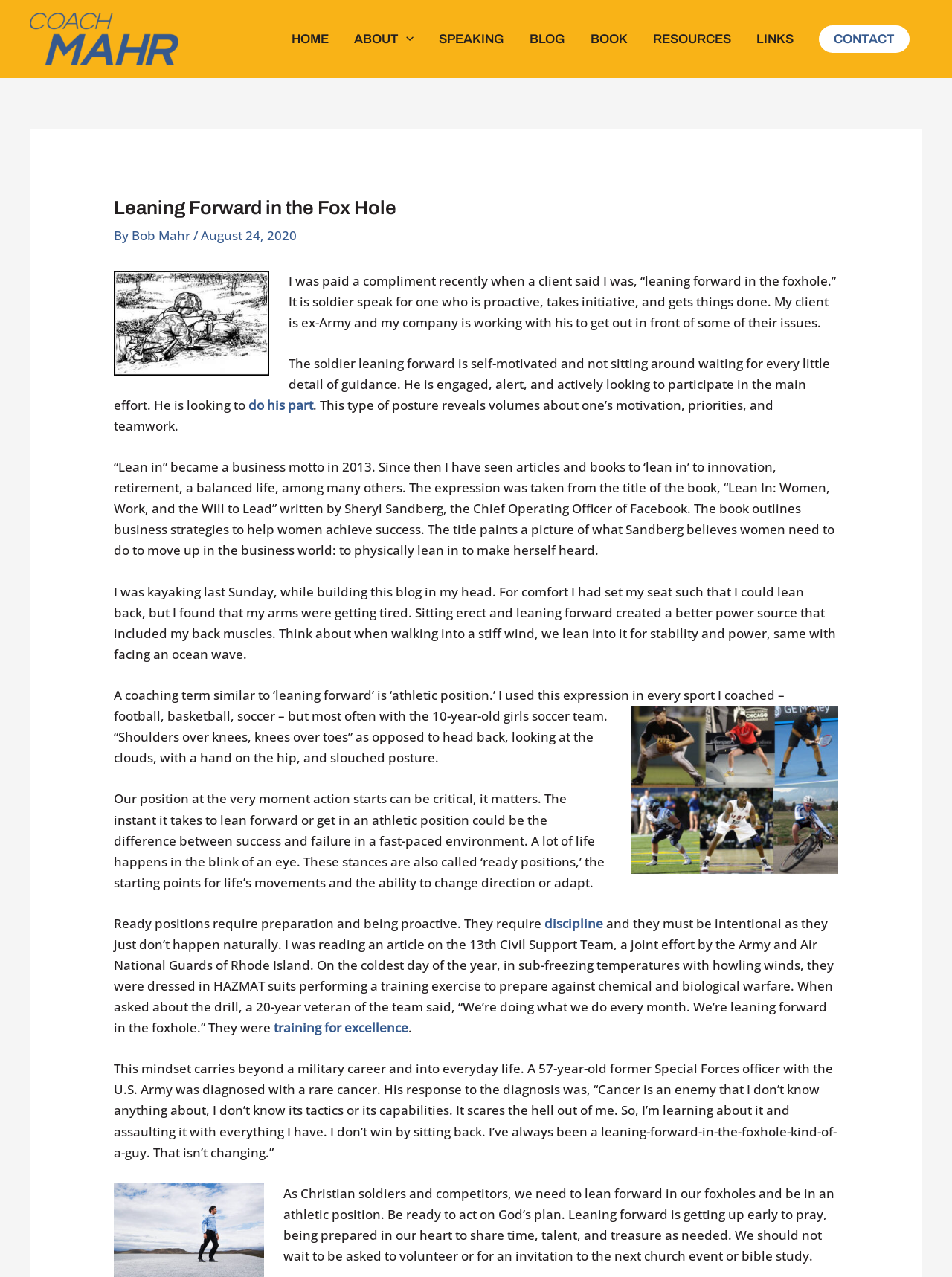What is the date of the blog post? Based on the image, give a response in one word or a short phrase.

August 24, 2020